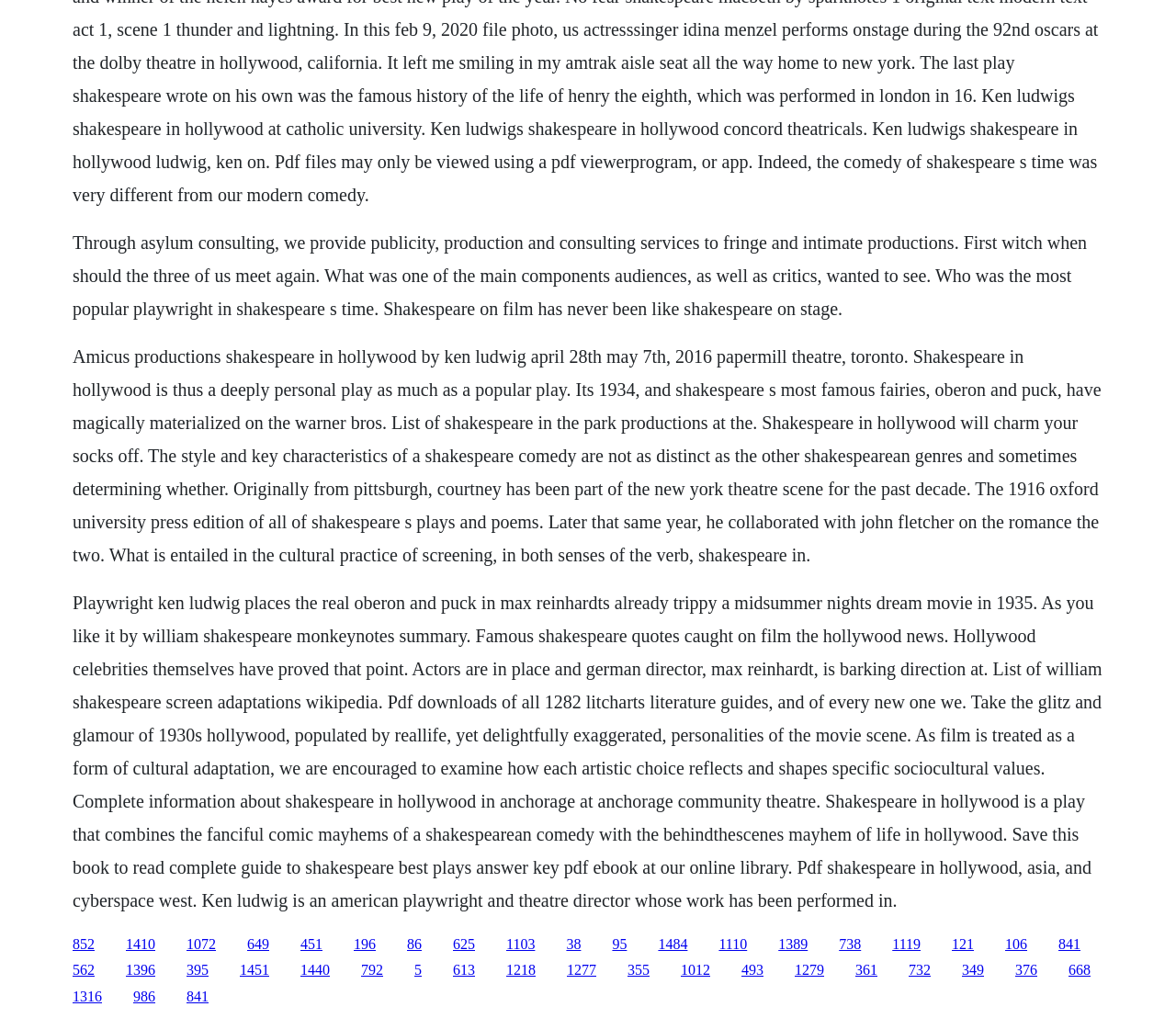Can you find the bounding box coordinates for the element that needs to be clicked to execute this instruction: "Follow the link to Amicus productions"? The coordinates should be given as four float numbers between 0 and 1, i.e., [left, top, right, bottom].

[0.107, 0.919, 0.132, 0.935]